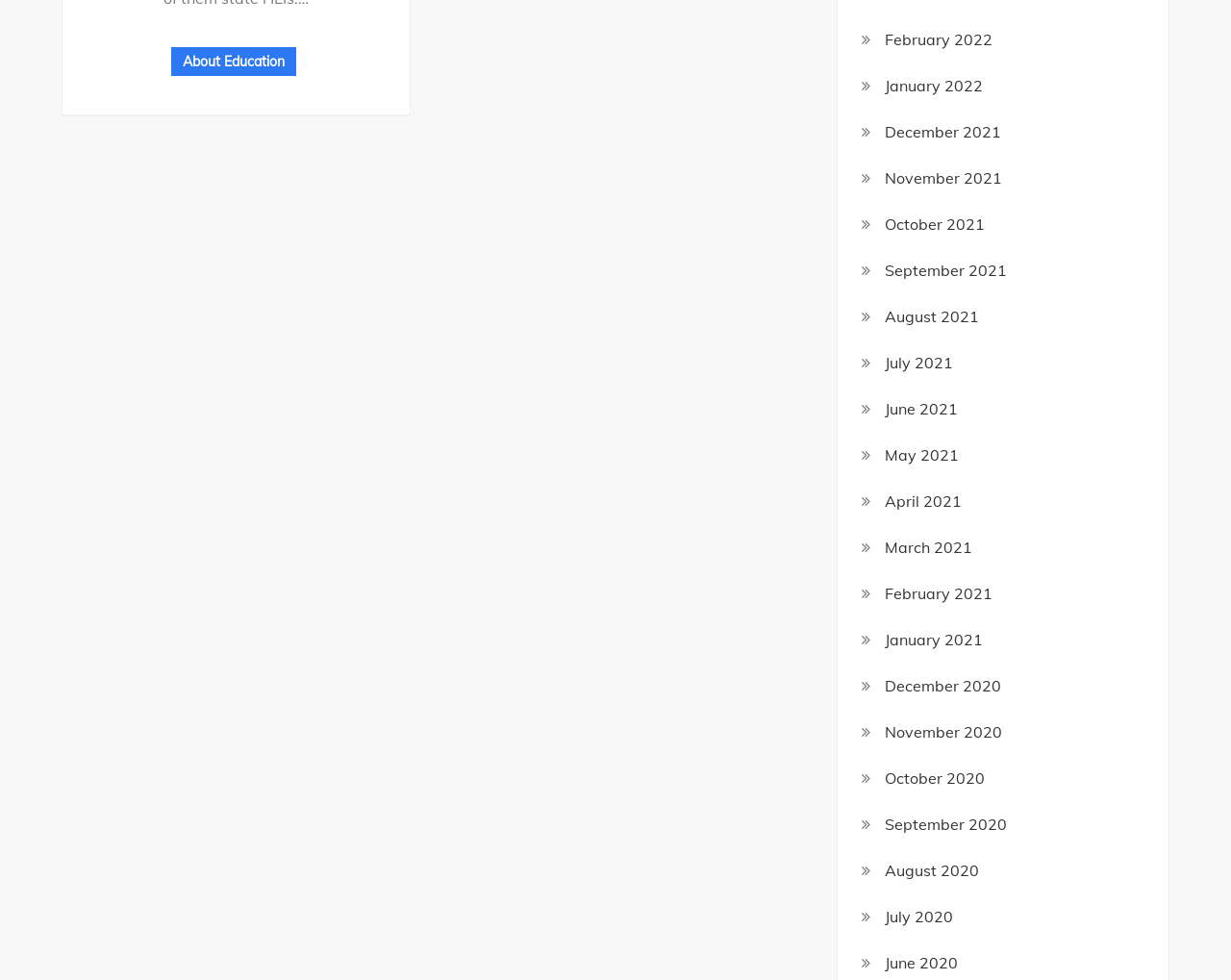Could you highlight the region that needs to be clicked to execute the instruction: "Browse December 2021 archives"?

[0.719, 0.12, 0.814, 0.148]